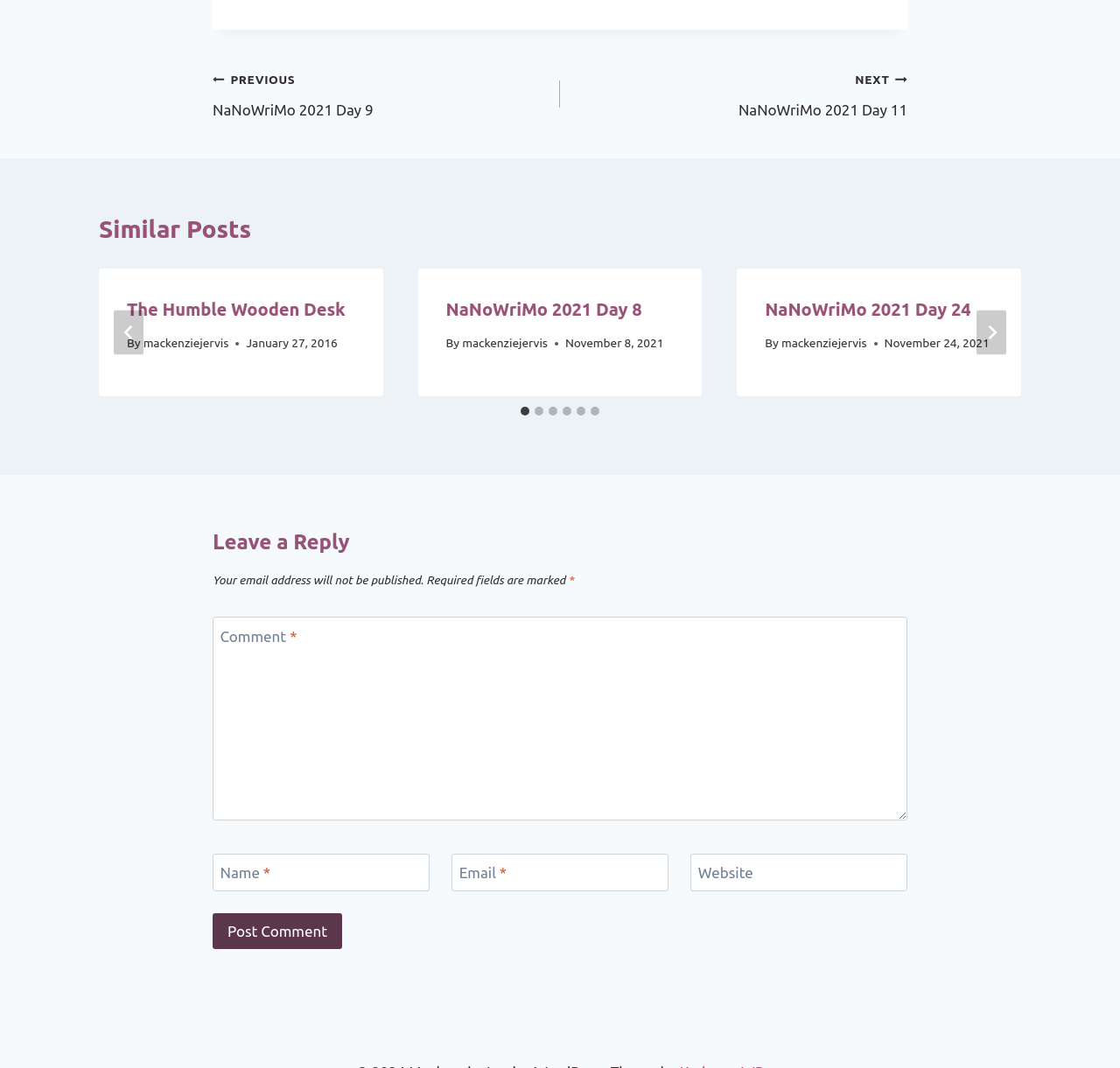Determine the bounding box coordinates for the region that must be clicked to execute the following instruction: "Click the 'NEXT NaNoWriMo 2021 Day 11' link".

[0.5, 0.062, 0.81, 0.114]